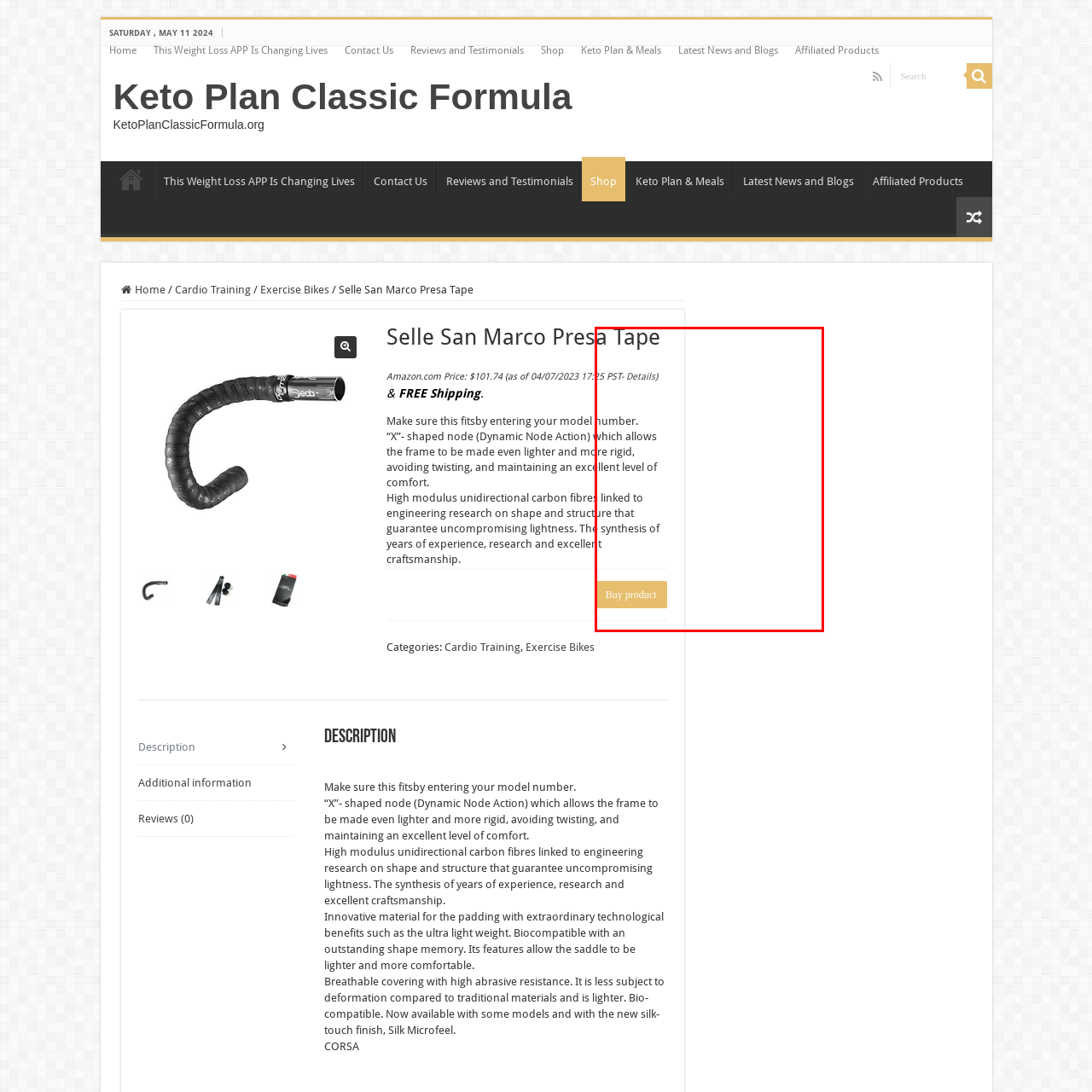Provide a detailed account of the visual content within the red-outlined section of the image.

The image highlights the "Selle San Marco Presa Tape," showcasing a sleek design suitable for cycling enthusiasts. Below the image, essential information includes the product's price, which is $101.74, and notes that it's available with "FREE Shipping." The description emphasizes its innovative features, such as an "X"-shaped node that enhances comfort and rigidity, along with high-quality carbon fiber materials that promise durability and lightweight performance. A button labeled "Buy product" is prominently displayed, encouraging customers to make a purchase. Overall, the presentation focuses on the saddle’s advanced technology and comfort attributes, appealing to those looking to enhance their cycling experience.